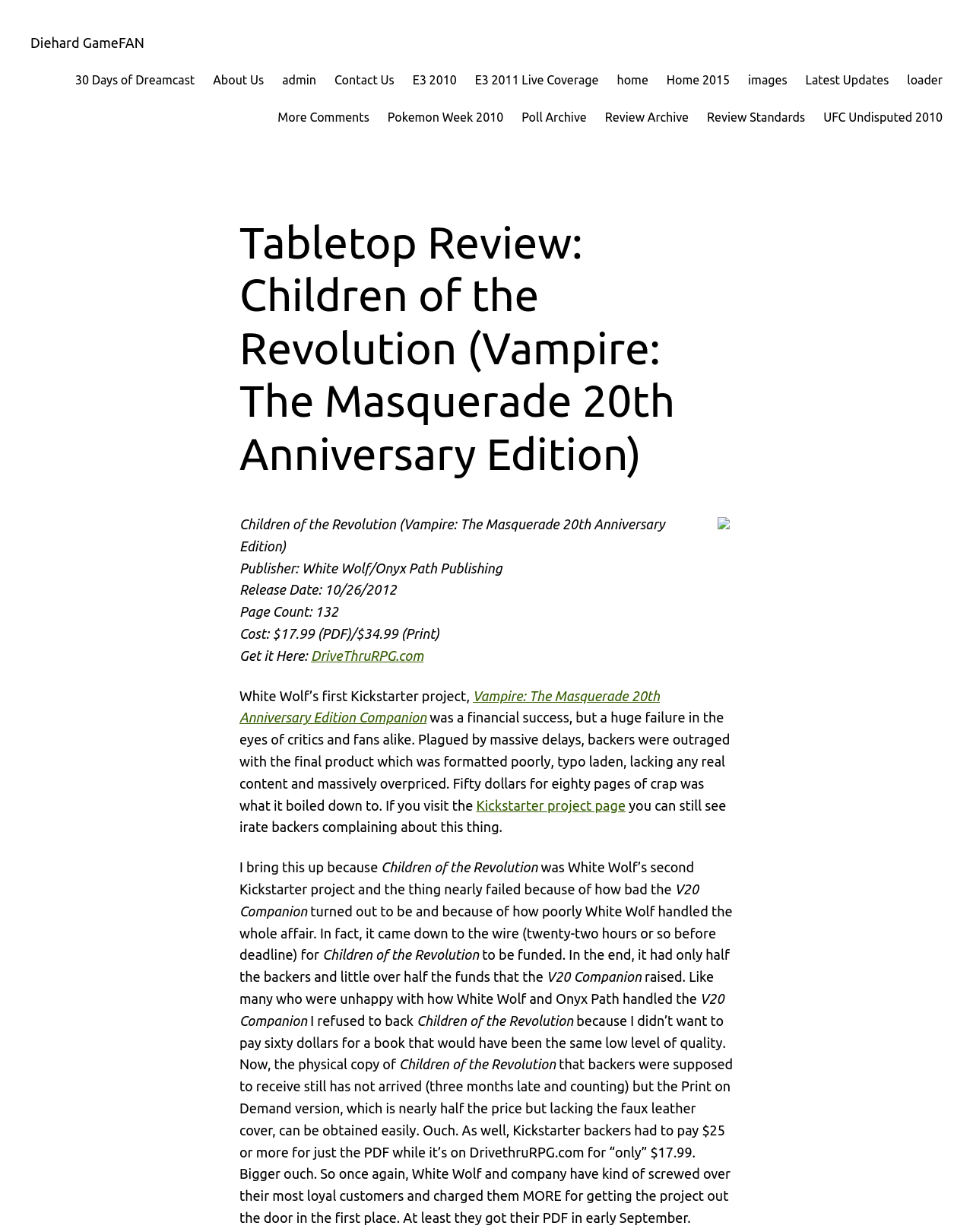Please find the bounding box coordinates of the element that you should click to achieve the following instruction: "Check out the Kickstarter project page". The coordinates should be presented as four float numbers between 0 and 1: [left, top, right, bottom].

[0.489, 0.647, 0.643, 0.66]